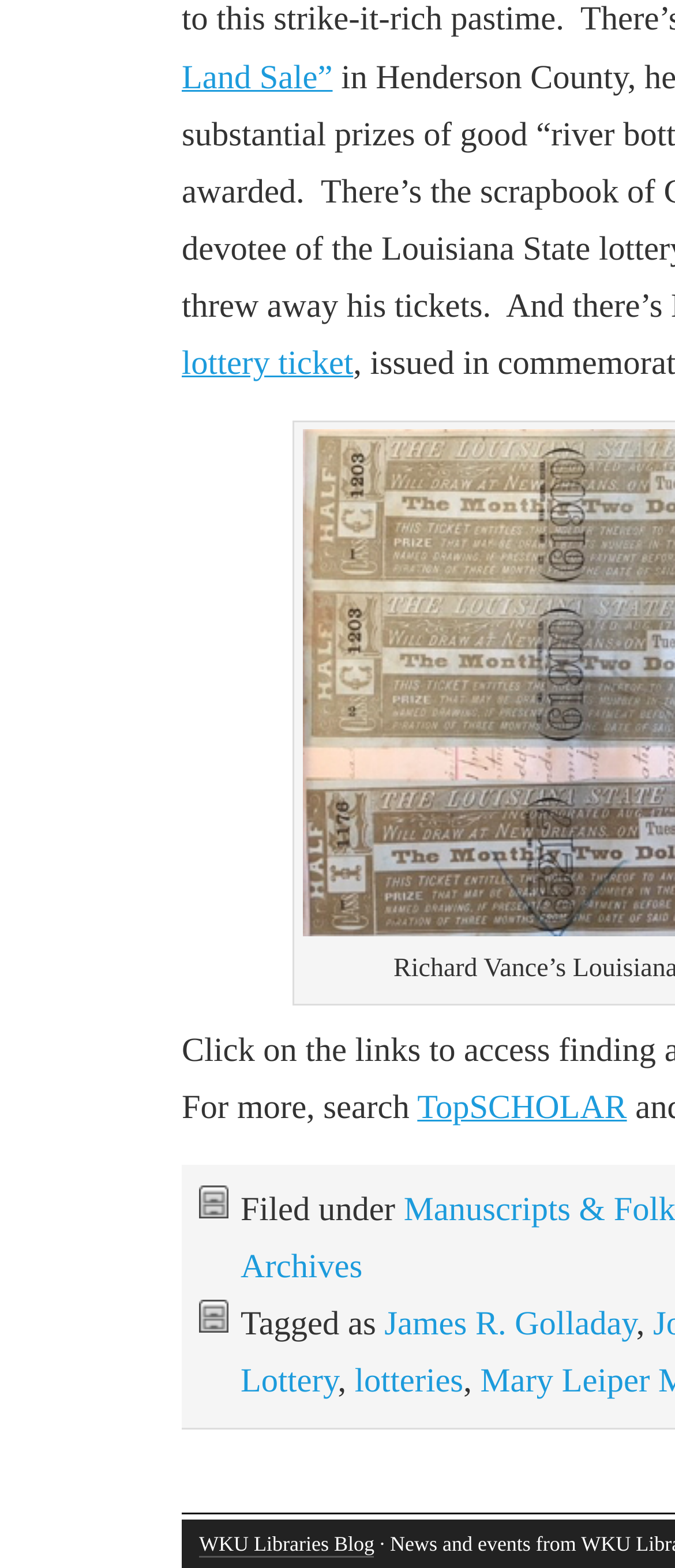What is the name of the blog?
Answer the question with as much detail as you can, using the image as a reference.

I found the answer by looking at the link at the bottom of the page, which has the text 'WKU Libraries Blog'.